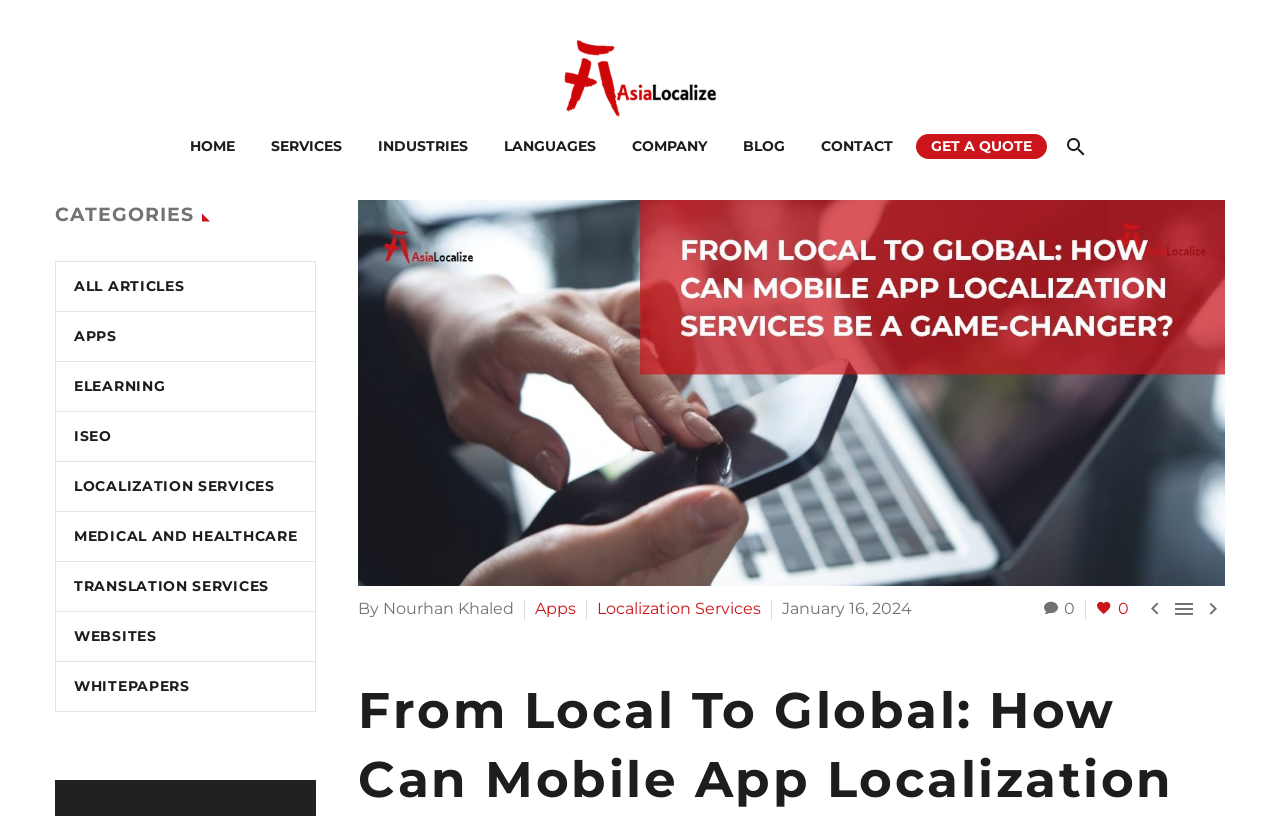Determine the bounding box coordinates for the clickable element required to fulfill the instruction: "Click on the HOME link". Provide the coordinates as four float numbers between 0 and 1, i.e., [left, top, right, bottom].

[0.136, 0.164, 0.195, 0.194]